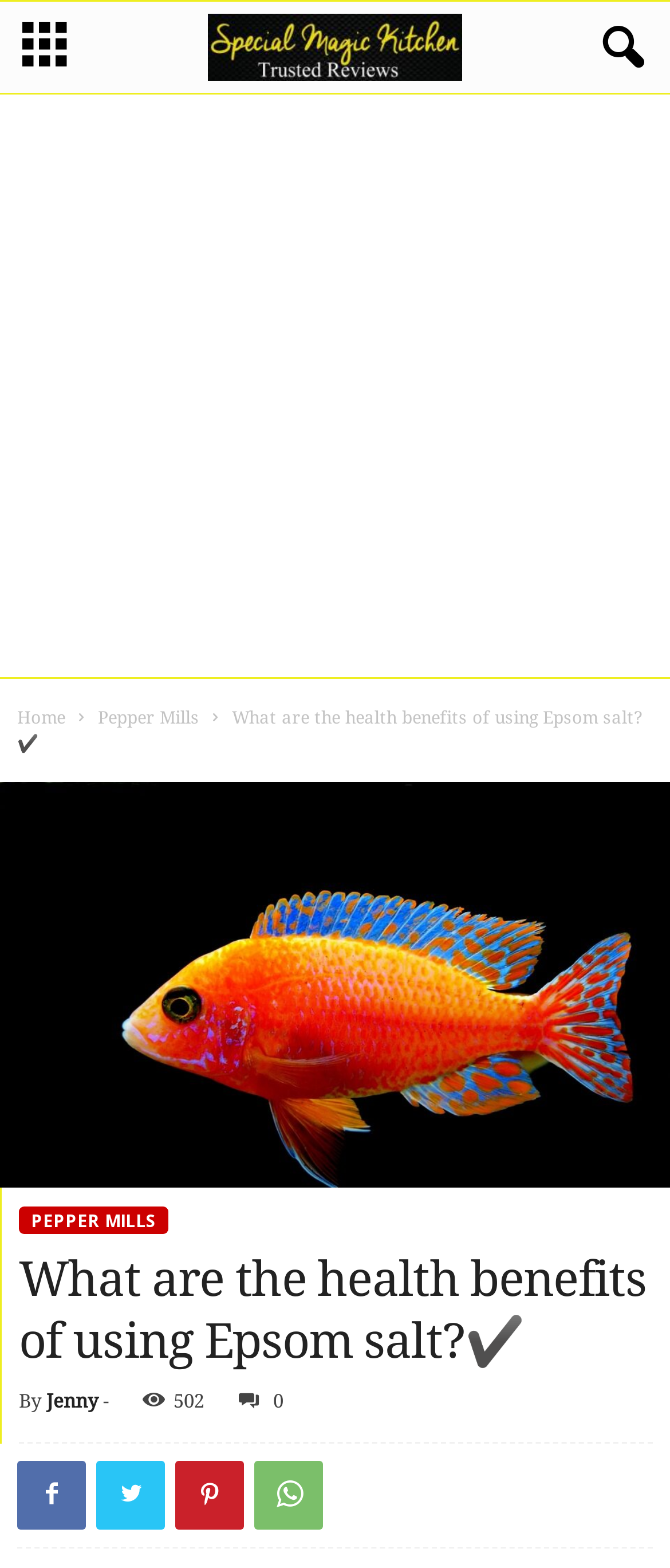Please identify the bounding box coordinates of the clickable region that I should interact with to perform the following instruction: "visit Jenny's page". The coordinates should be expressed as four float numbers between 0 and 1, i.e., [left, top, right, bottom].

[0.069, 0.886, 0.146, 0.901]